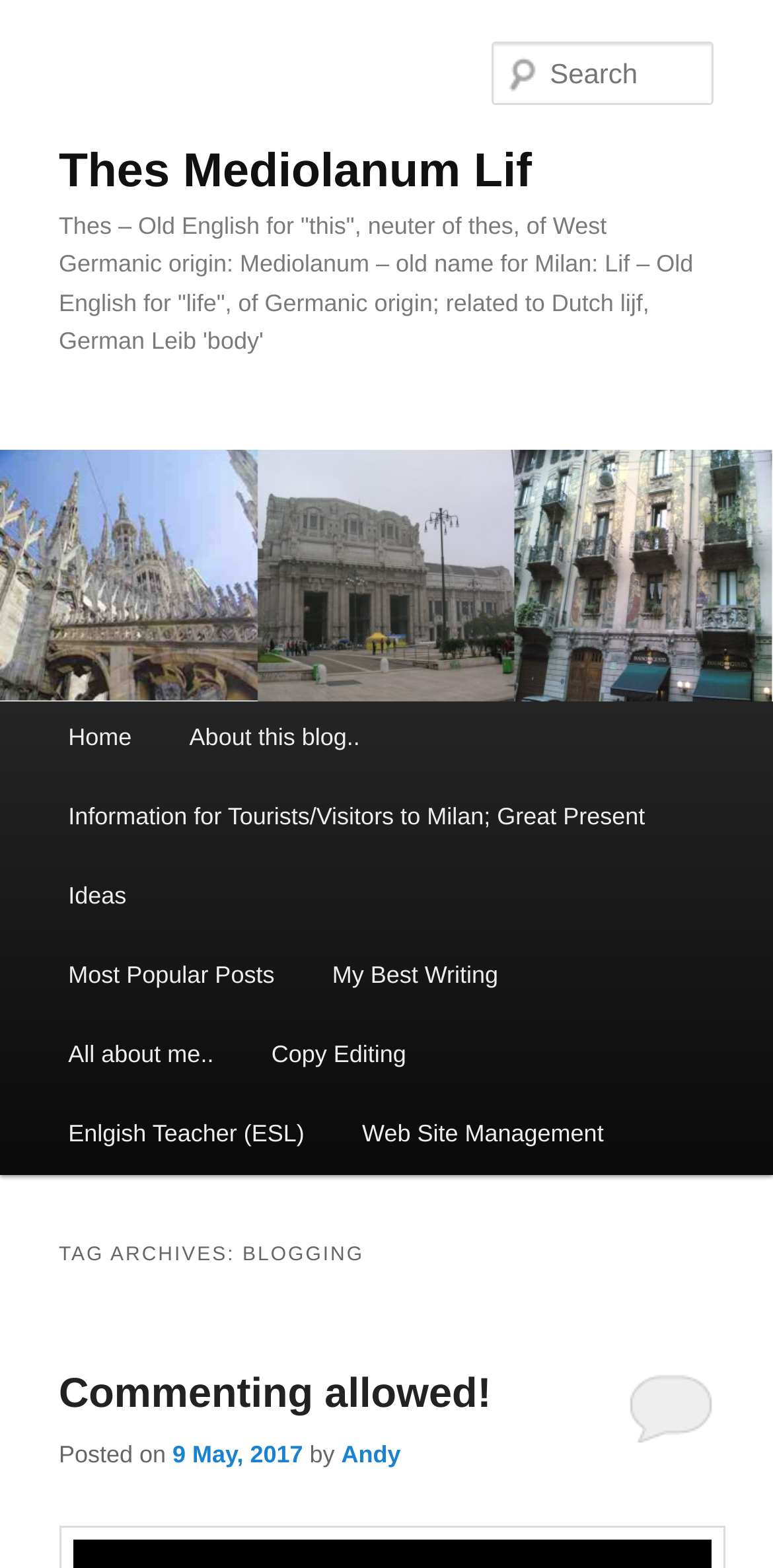What is the topic of the blog post?
We need a detailed and meticulous answer to the question.

I looked at the heading element with the text 'Commenting allowed!' which is likely to be the title of the blog post.